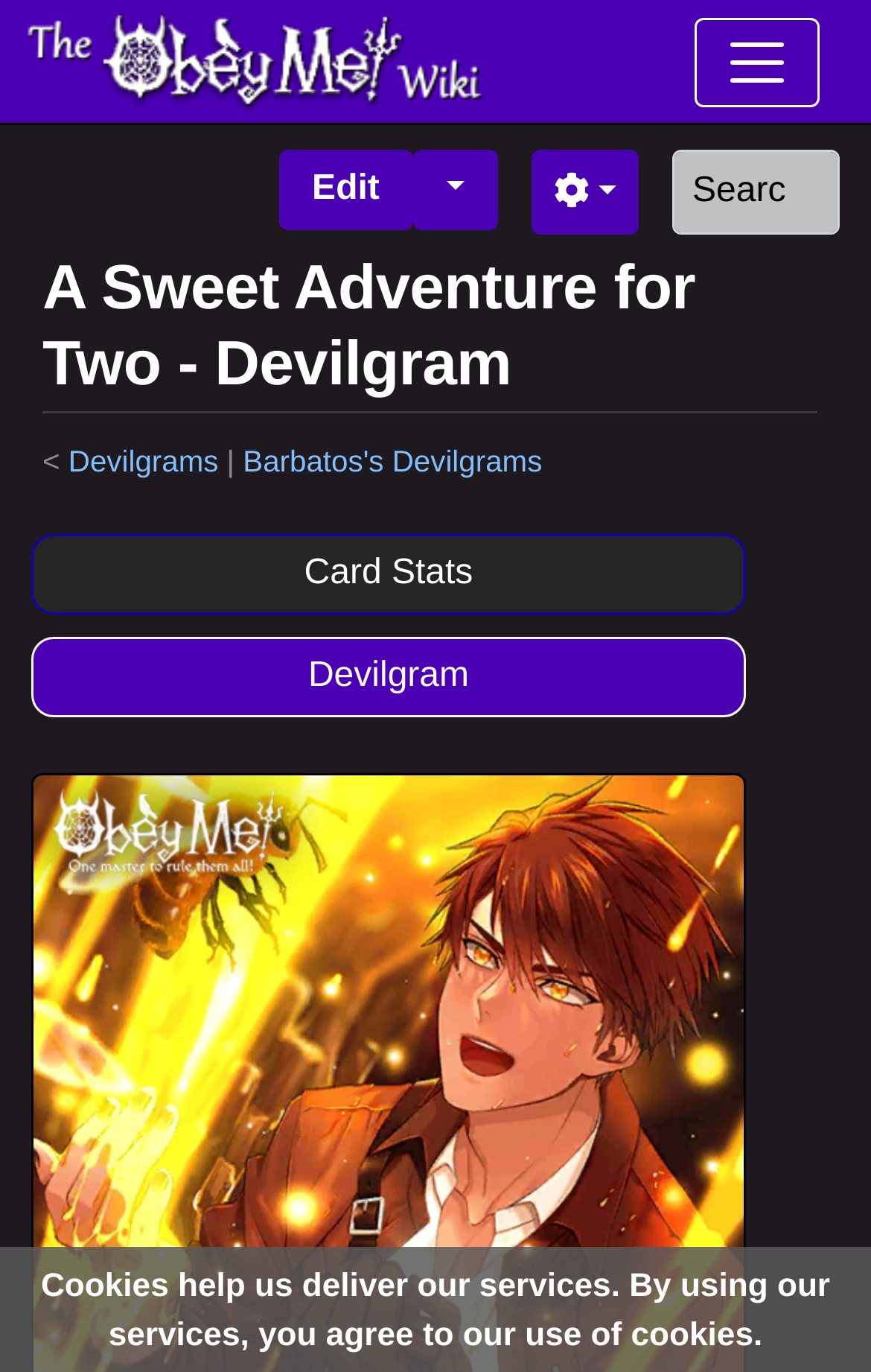Please indicate the bounding box coordinates for the clickable area to complete the following task: "view Barbatos's Devilgrams". The coordinates should be specified as four float numbers between 0 and 1, i.e., [left, top, right, bottom].

[0.279, 0.324, 0.623, 0.349]